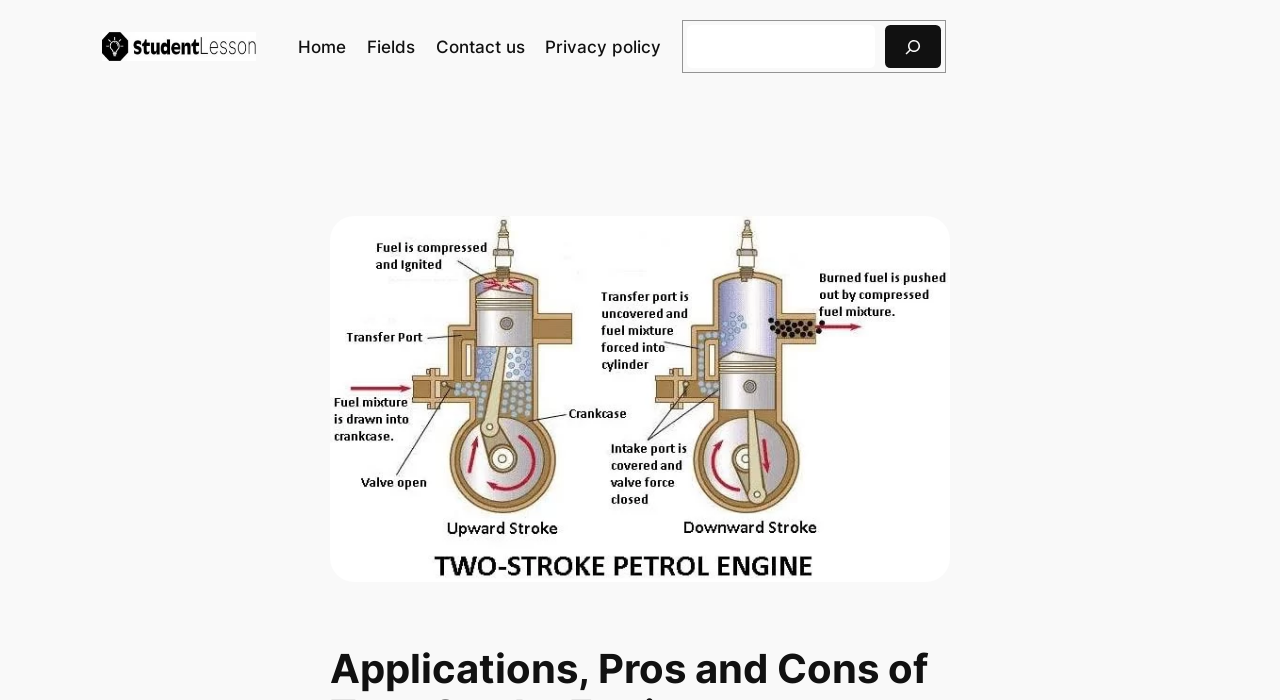What is the purpose of the search bar?
Identify the answer in the screenshot and reply with a single word or phrase.

To search the website